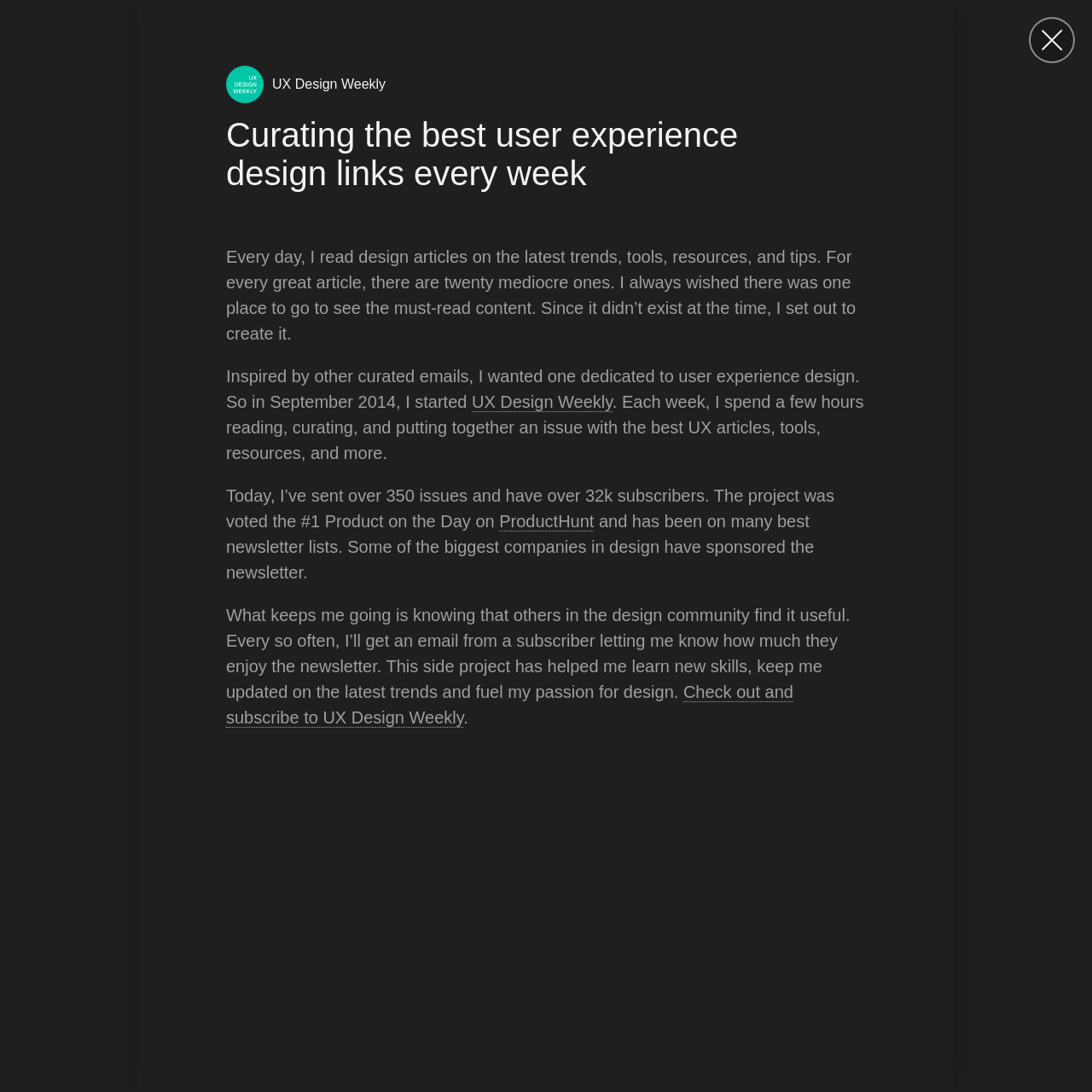What motivates the creator to continue the newsletter?
Answer the question with as much detail as you can, using the image as a reference.

I inferred the answer by reading the StaticText element with the text 'What keeps me going is knowing that others in the design community find it useful.' which suggests that the creator is motivated by the positive impact of the newsletter on others.